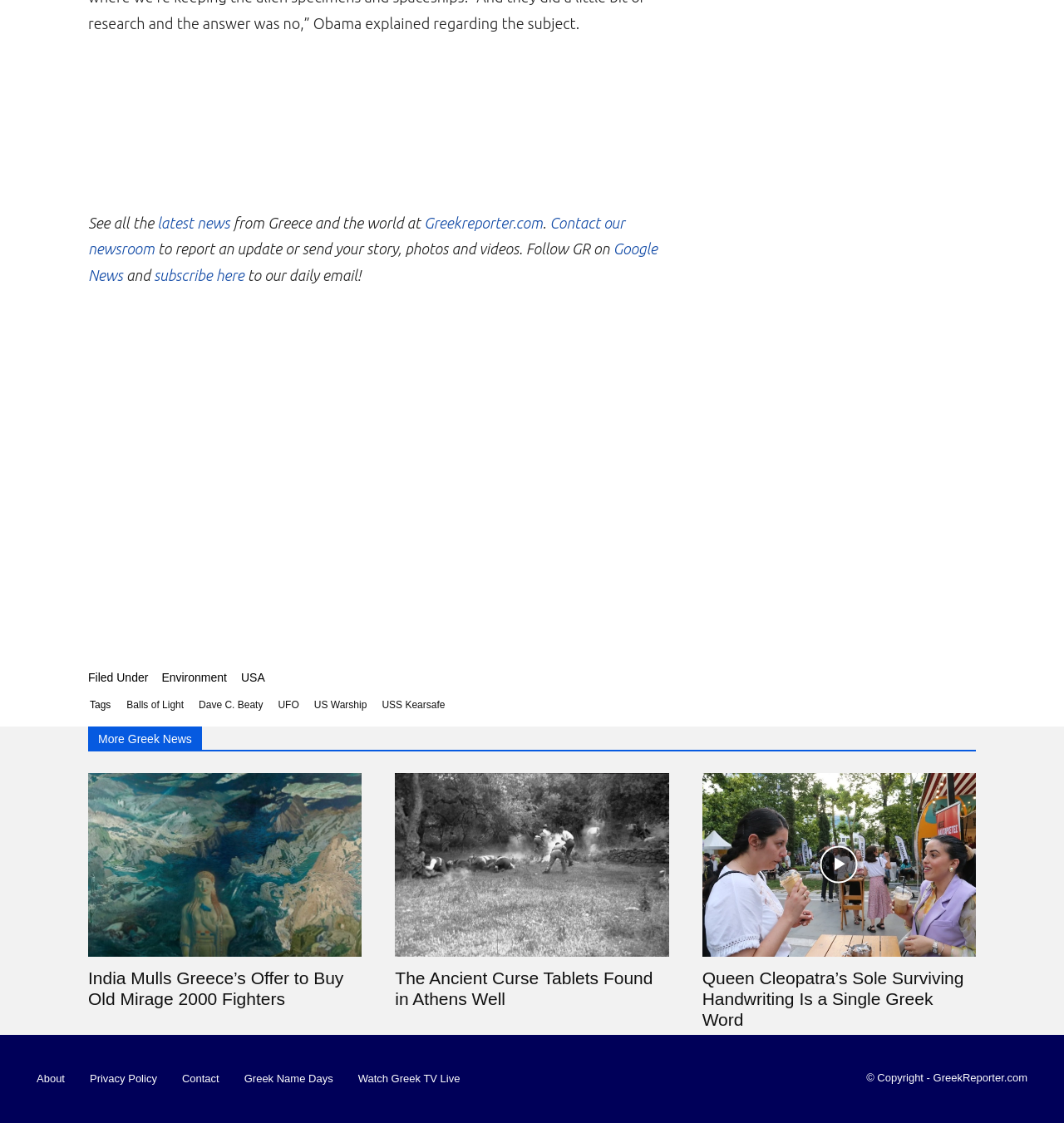Please provide a one-word or phrase answer to the question: 
What are the social media platforms available?

FACEBOOK, TWITTER, WHATSAPP, EMAIL